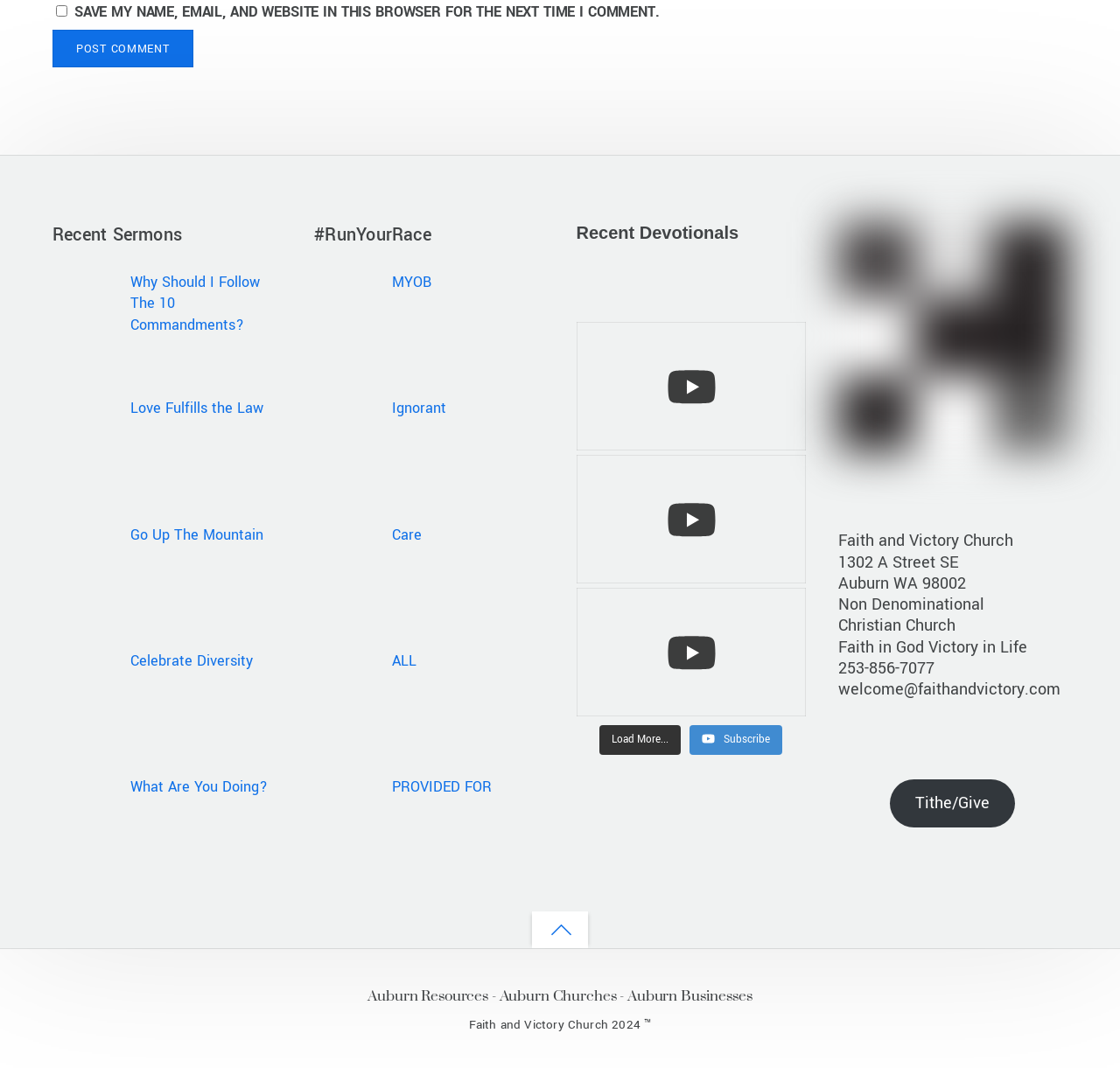Give a concise answer using one word or a phrase to the following question:
What is the name of the church?

Faith and Victory Church